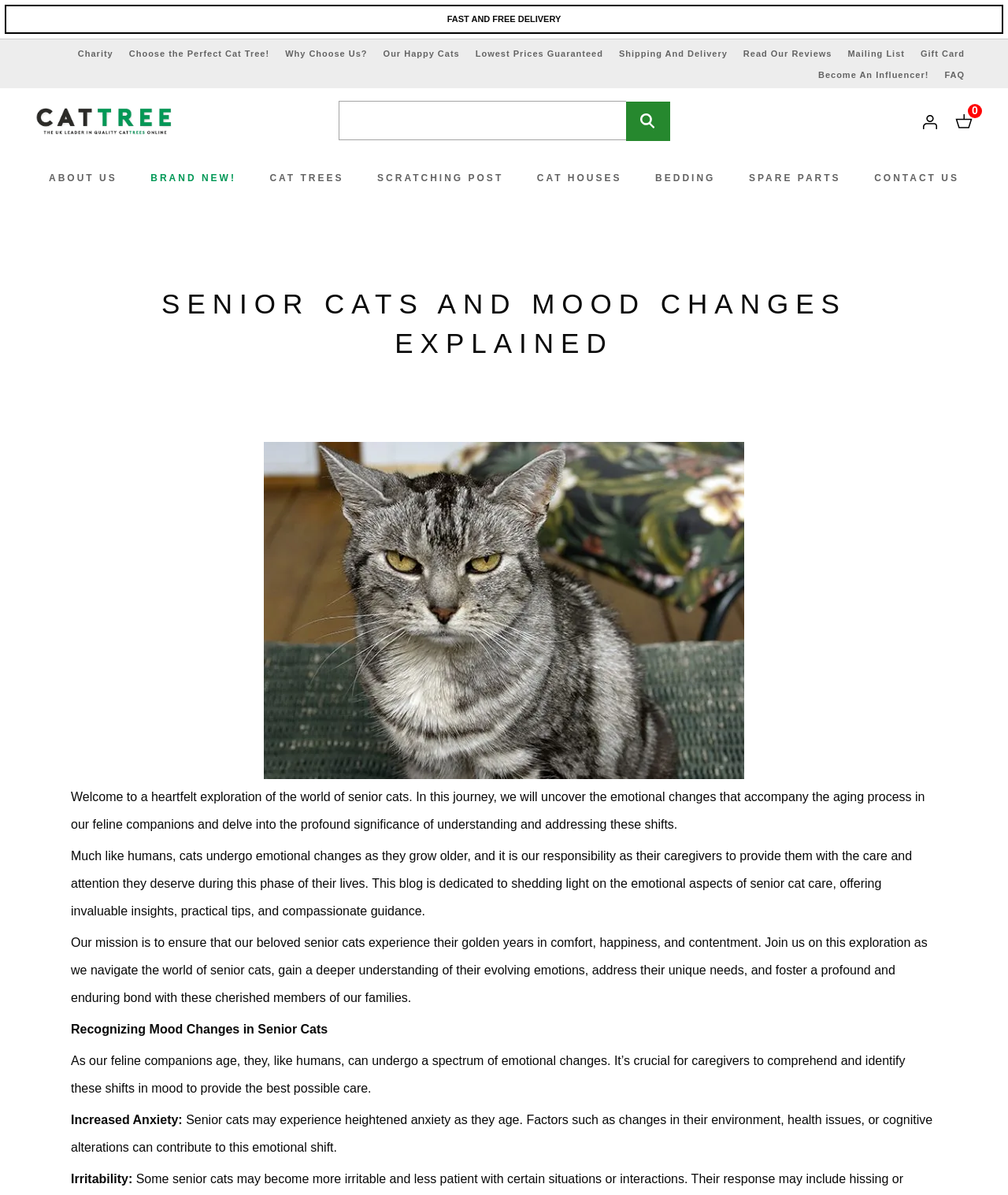Respond concisely with one word or phrase to the following query:
How many links are there in the top navigation menu?

8